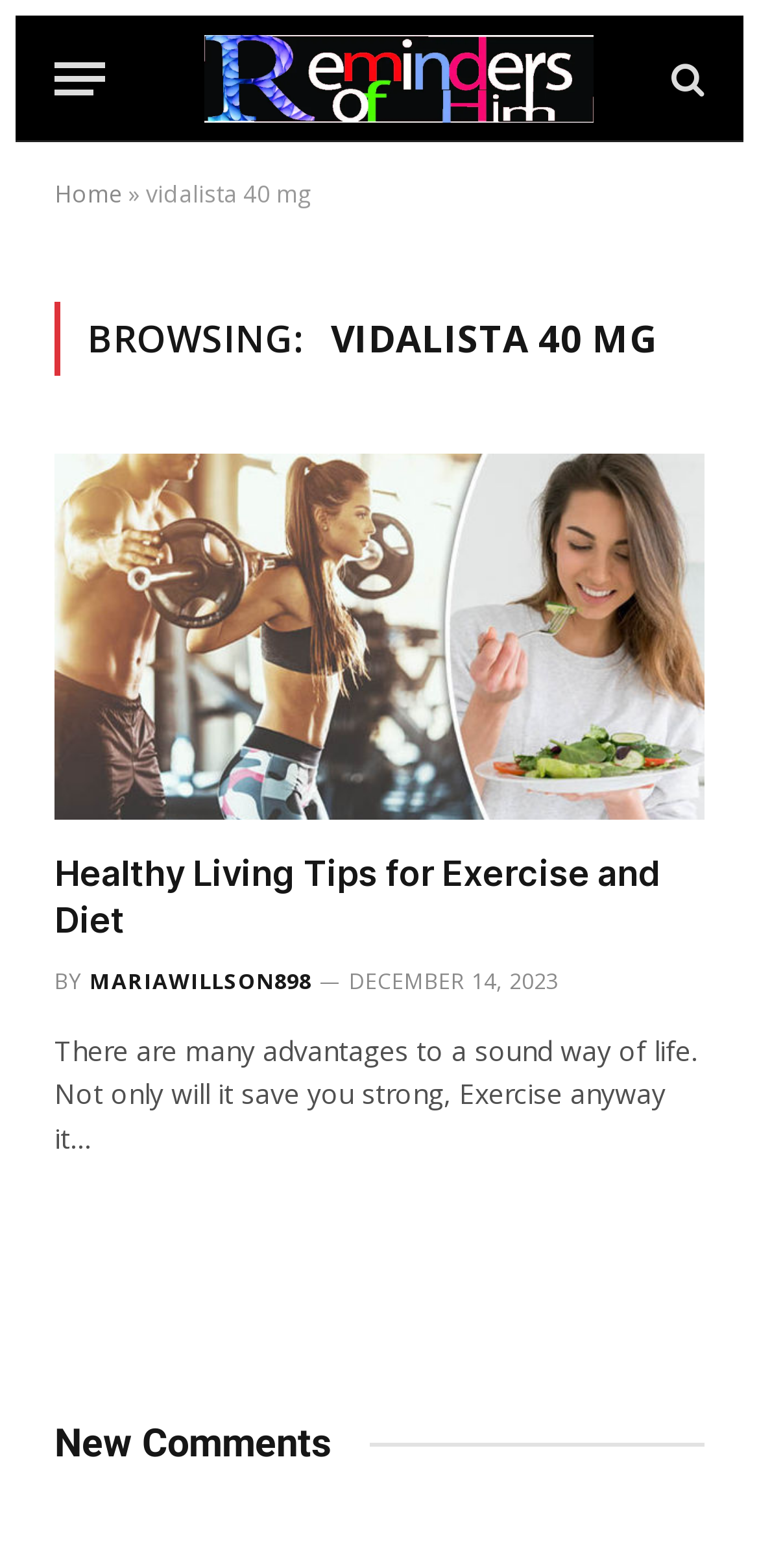Please determine the primary heading and provide its text.

BROWSING: VIDALISTA 40 MG